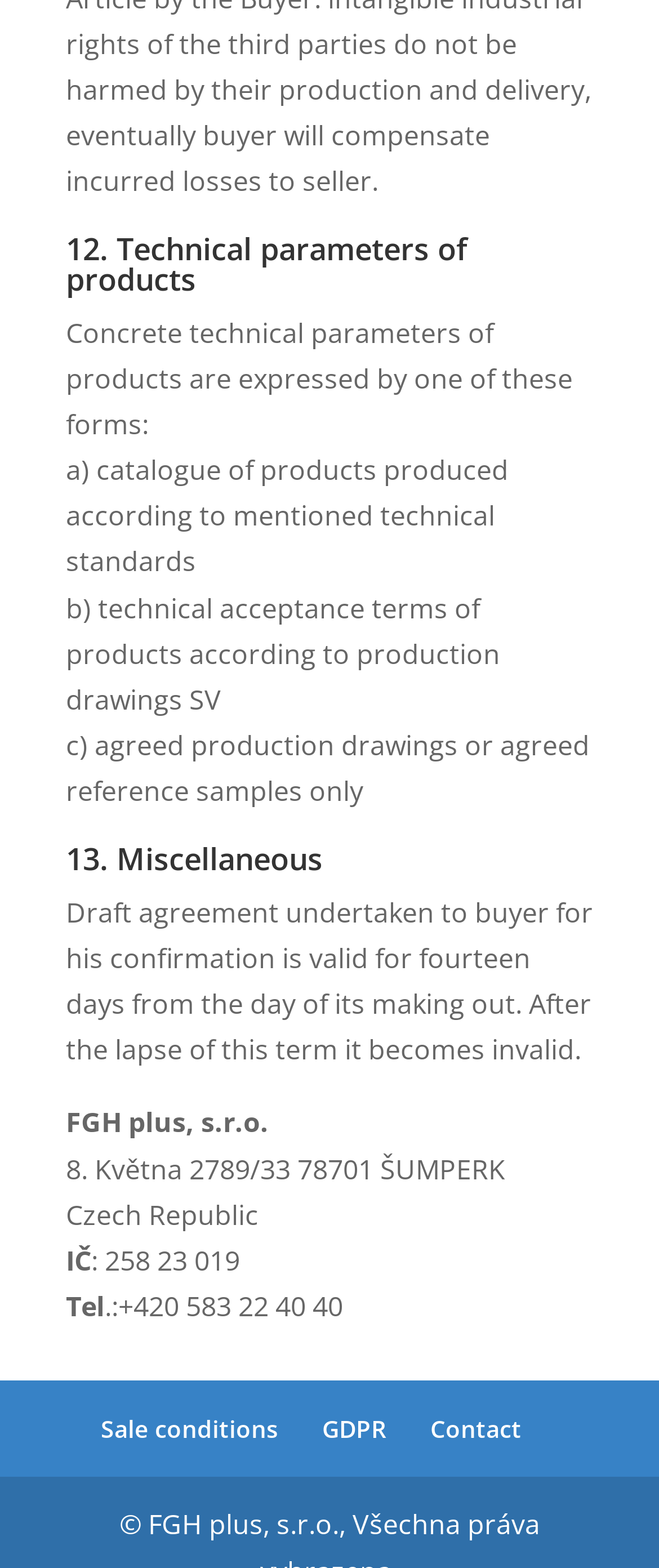Refer to the screenshot and give an in-depth answer to this question: What are the forms of technical parameters of products?

The webpage lists three forms of technical parameters of products, which are a) catalogue of products produced according to mentioned technical standards, b) technical acceptance terms of products according to production drawings SV, and c) agreed production drawings or agreed reference samples only.